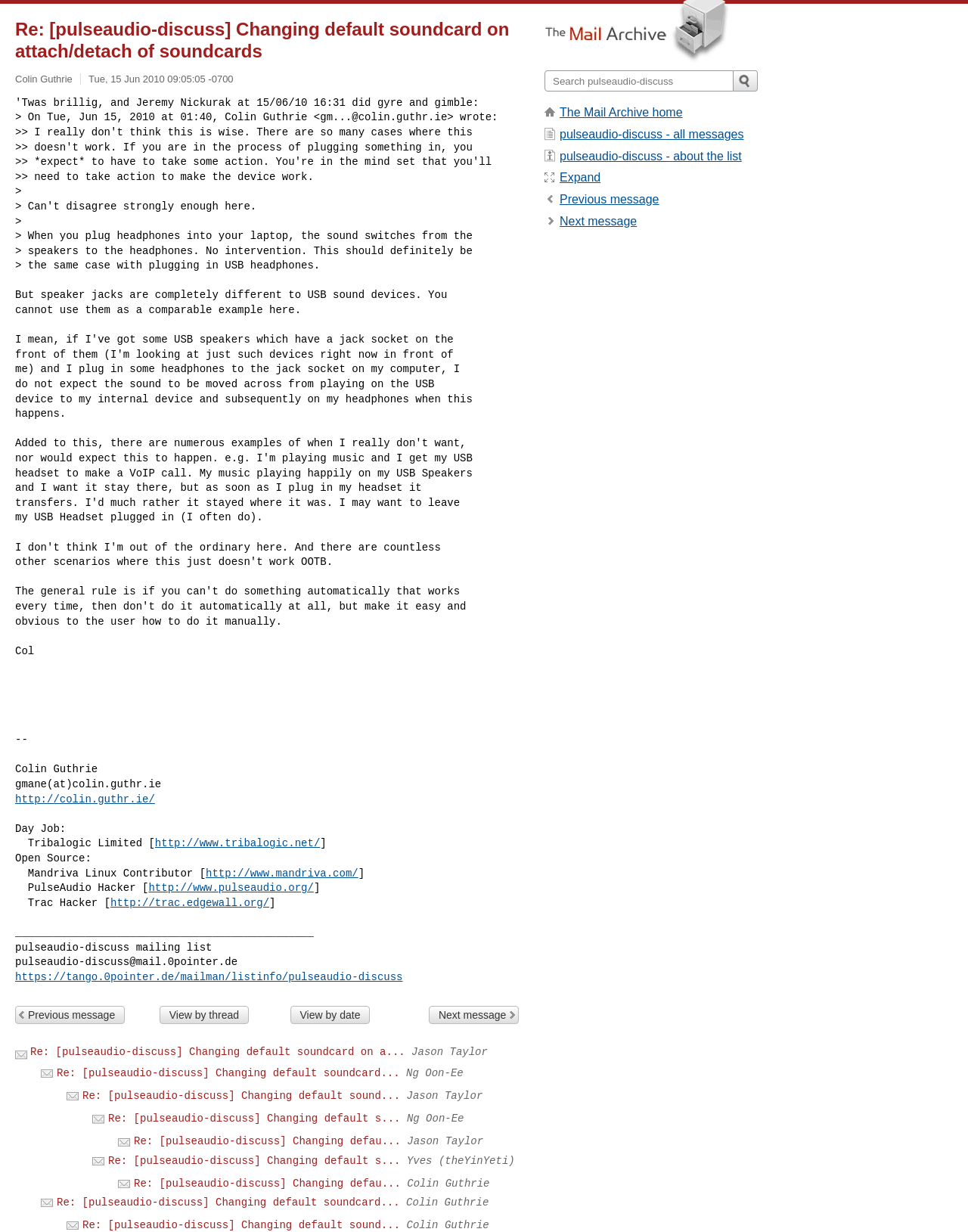Identify the bounding box coordinates of the clickable region required to complete the instruction: "View previous message". The coordinates should be given as four float numbers within the range of 0 and 1, i.e., [left, top, right, bottom].

[0.016, 0.817, 0.129, 0.831]